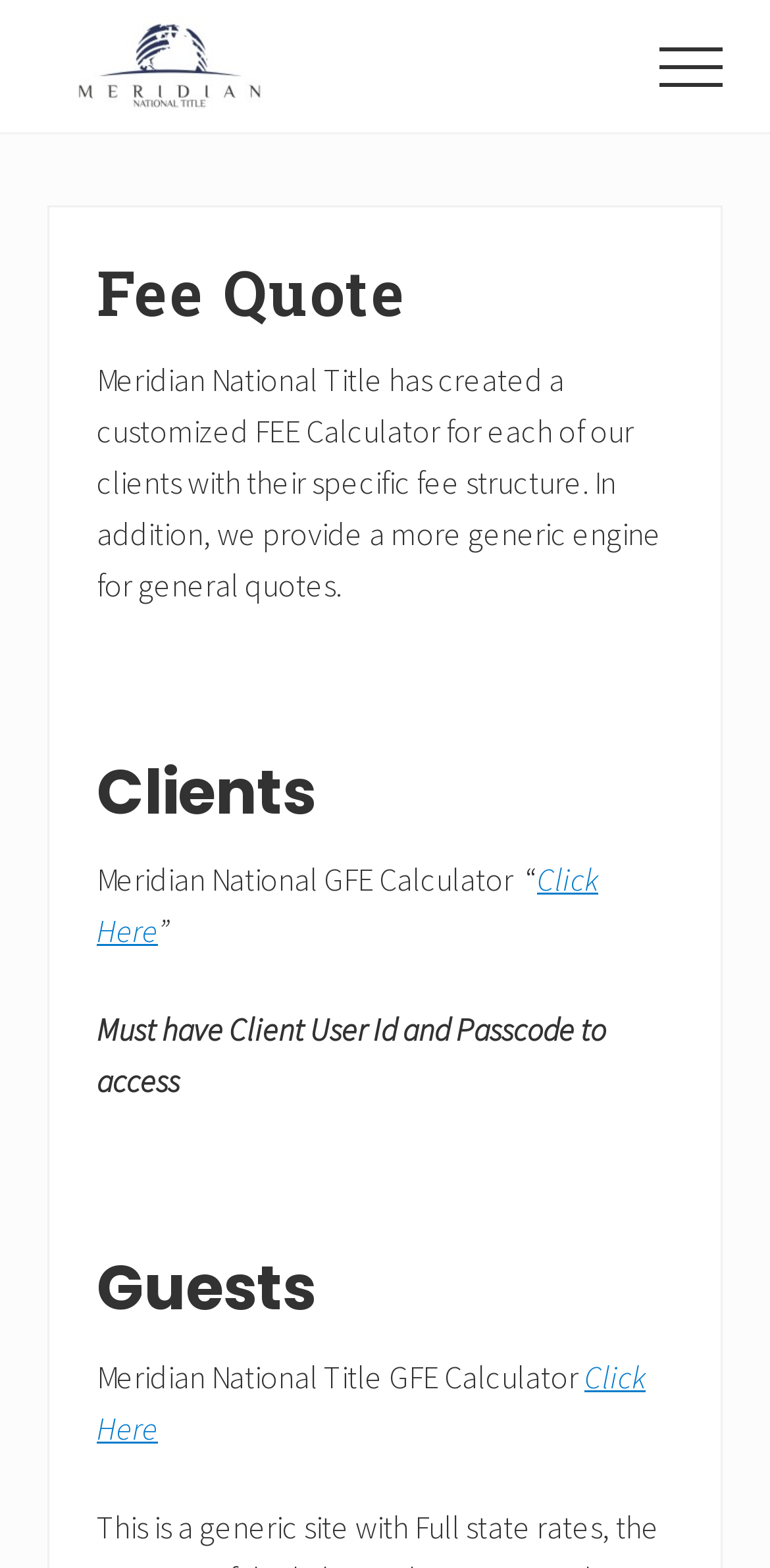What is required to access the client GFE calculator?
Using the screenshot, give a one-word or short phrase answer.

Client User Id and Passcode